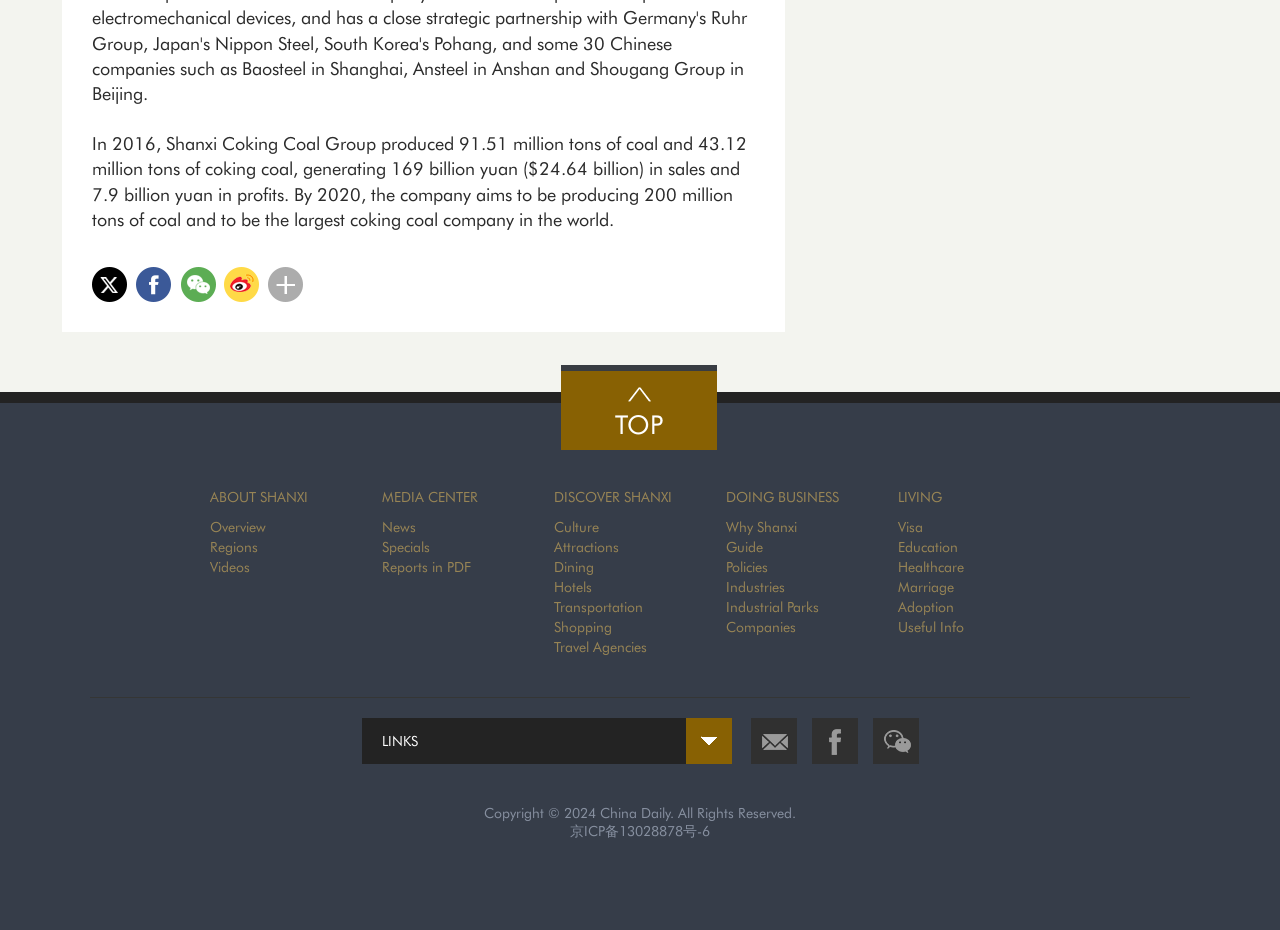Determine the bounding box coordinates of the clickable element to achieve the following action: 'View News'. Provide the coordinates as four float values between 0 and 1, formatted as [left, top, right, bottom].

[0.298, 0.558, 0.325, 0.575]